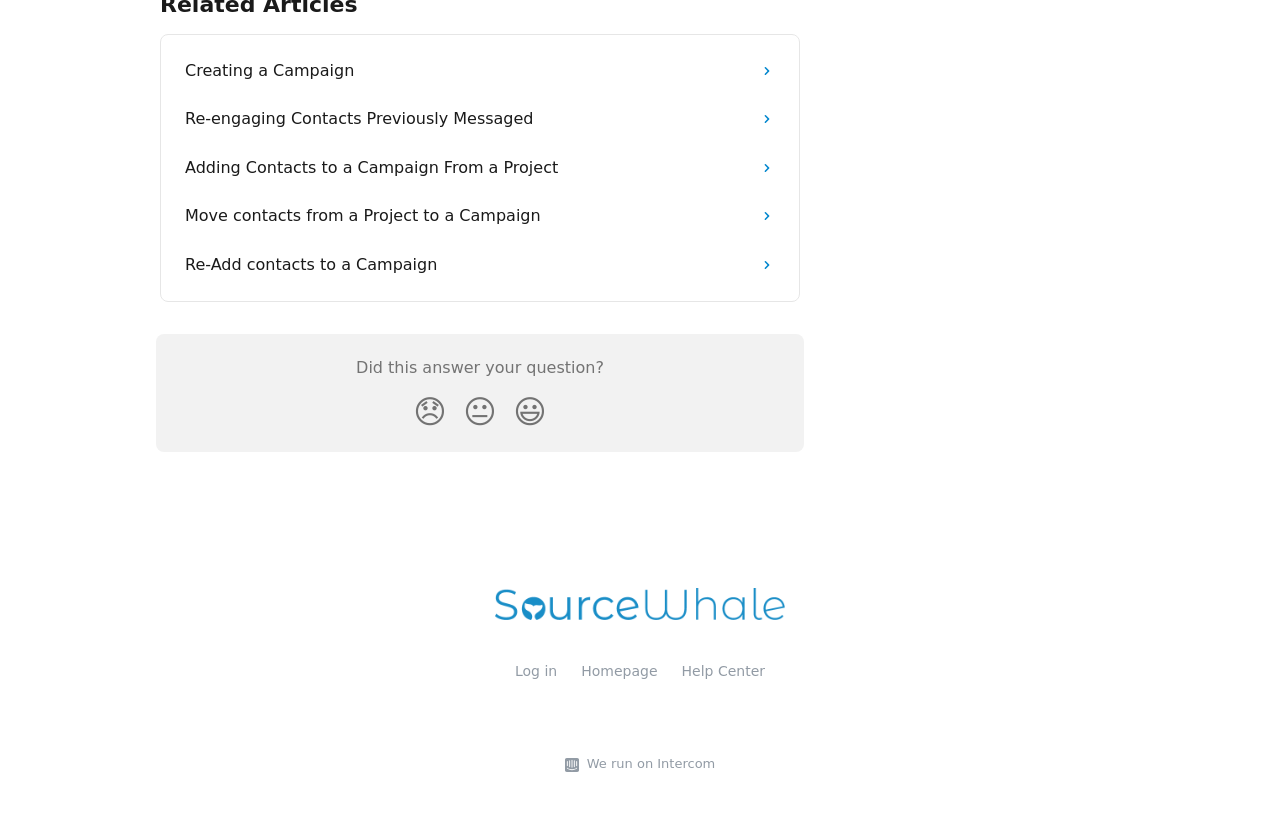Determine the bounding box coordinates of the region I should click to achieve the following instruction: "Click on 'SourceWhale Help Center'". Ensure the bounding box coordinates are four float numbers between 0 and 1, i.e., [left, top, right, bottom].

[0.387, 0.719, 0.613, 0.744]